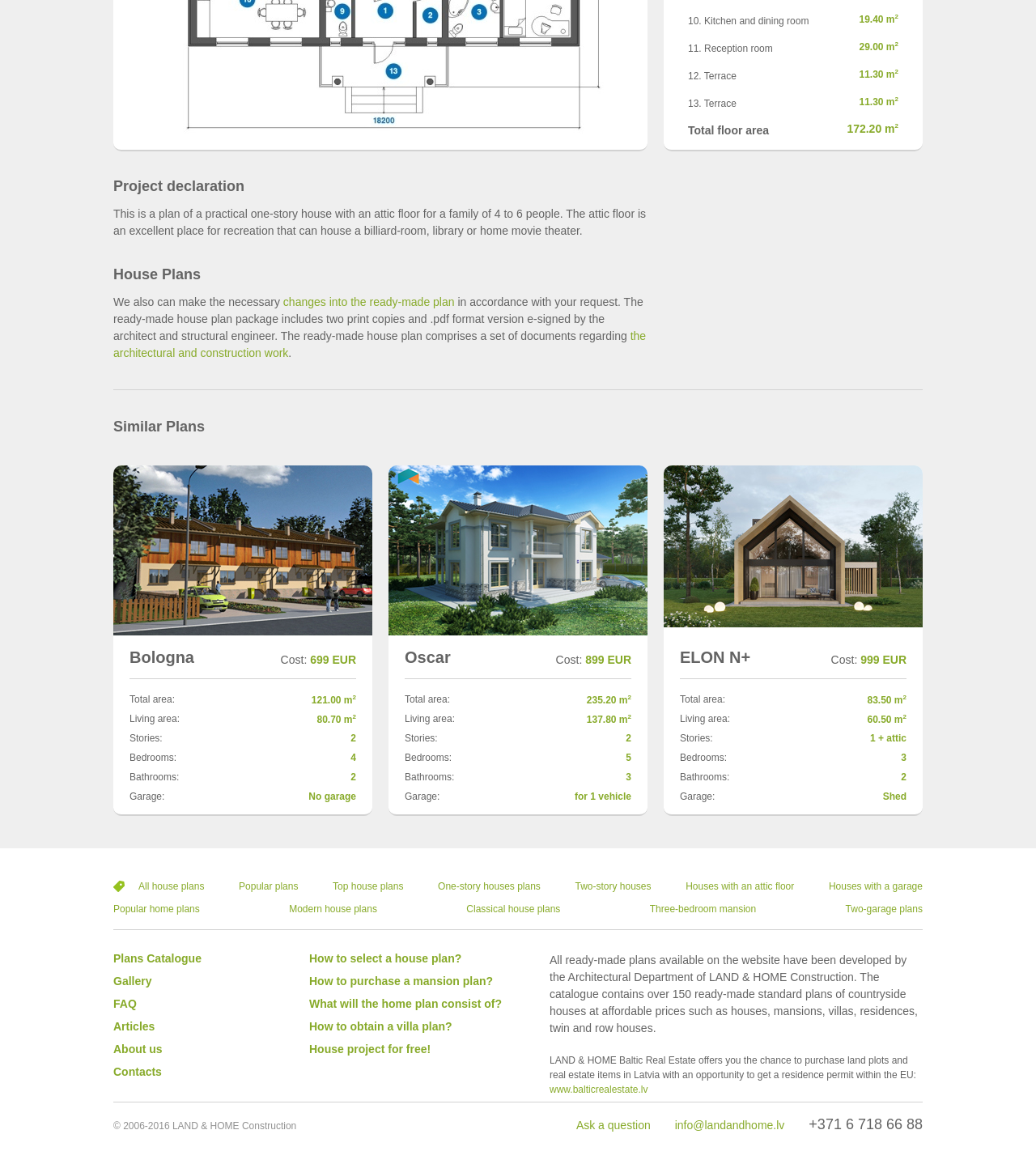Pinpoint the bounding box coordinates of the element that must be clicked to accomplish the following instruction: "Browse all house plans". The coordinates should be in the format of four float numbers between 0 and 1, i.e., [left, top, right, bottom].

[0.134, 0.757, 0.197, 0.766]